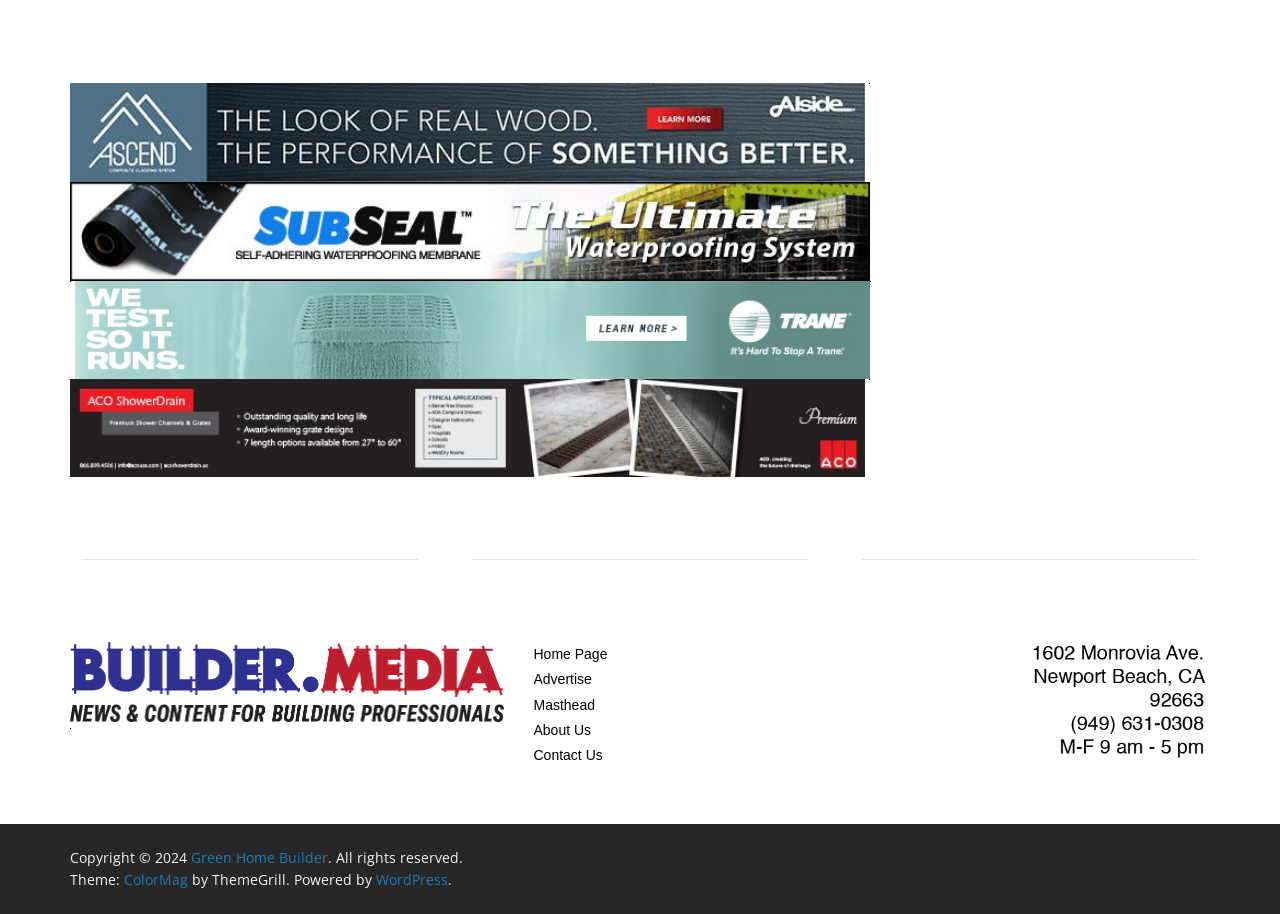Specify the bounding box coordinates of the region I need to click to perform the following instruction: "Contact Us". The coordinates must be four float numbers in the range of 0 to 1, i.e., [left, top, right, bottom].

None